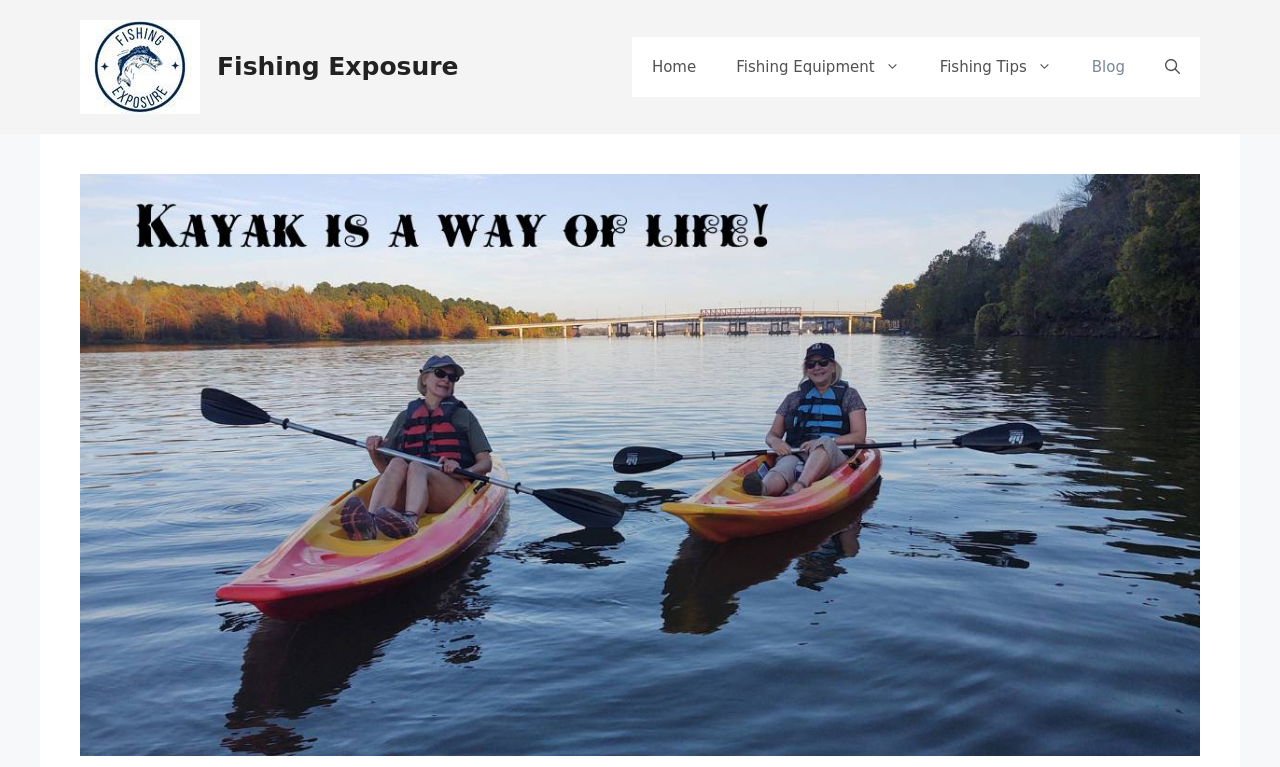Please provide a short answer using a single word or phrase for the question:
What is the position of the 'Blog' link?

Fourth from the left